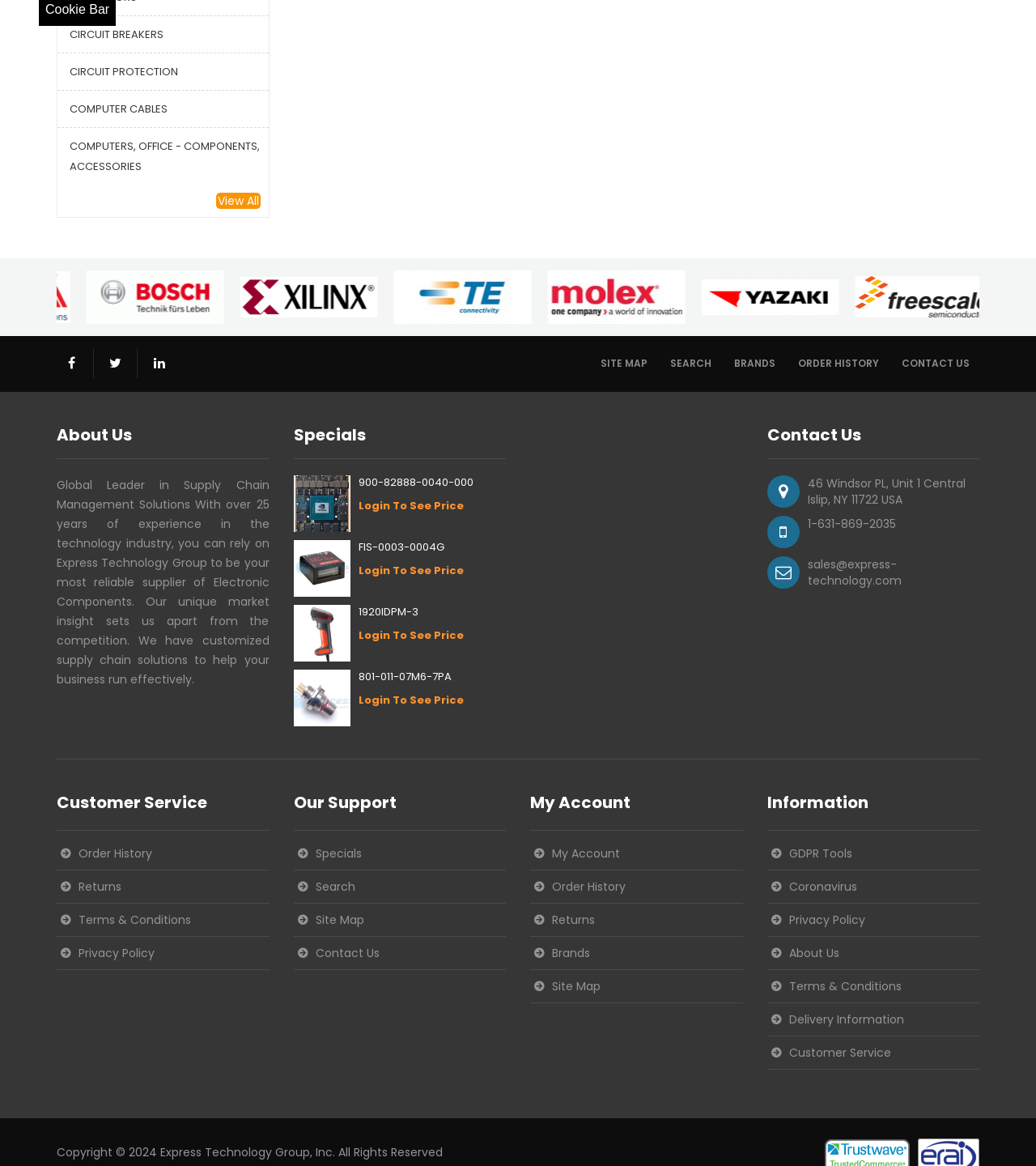Please identify the bounding box coordinates of the element that needs to be clicked to perform the following instruction: "Contact Us".

[0.861, 0.299, 0.945, 0.324]